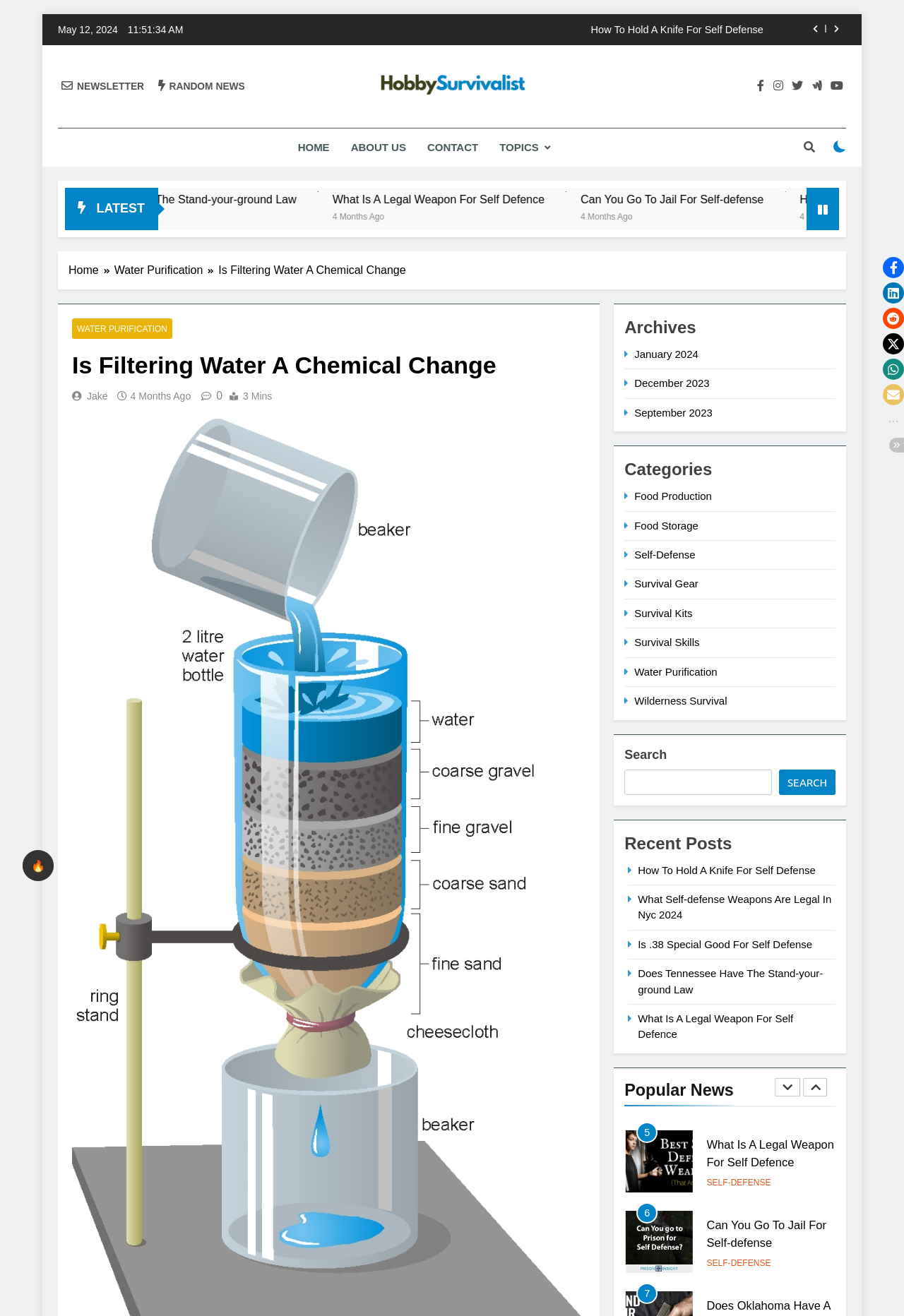Can you find and generate the webpage's heading?

Is Filtering Water A Chemical Change